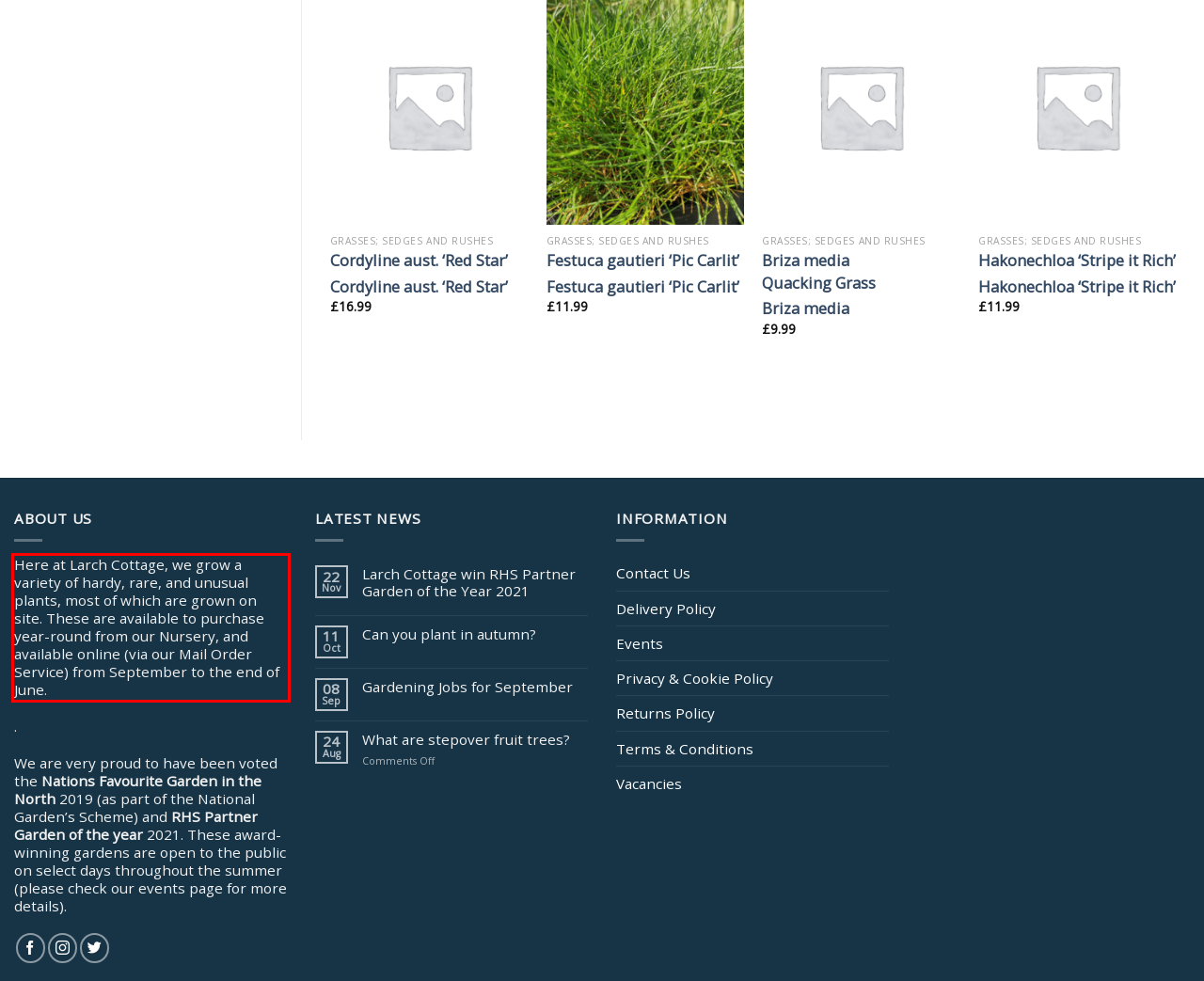Analyze the red bounding box in the provided webpage screenshot and generate the text content contained within.

Here at Larch Cottage, we grow a variety of hardy, rare, and unusual plants, most of which are grown on site. These are available to purchase year-round from our Nursery, and available online (via our Mail Order Service) from September to the end of June.